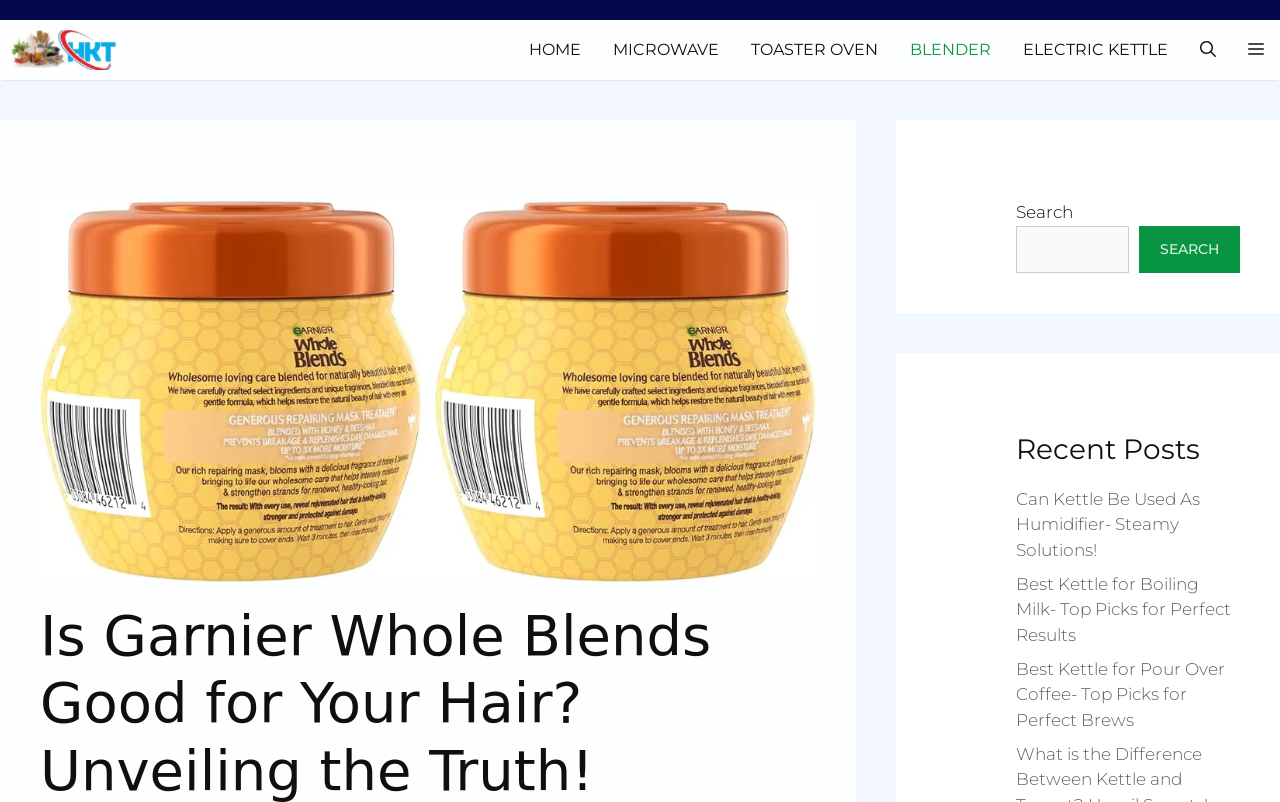What is the name of the website?
Answer the question with a detailed and thorough explanation.

I determined the name of the website by looking at the link 'Expert Home & Kitchen Tips at LongRoadHomeProject.com' in the navigation section, which suggests that the website is LongRoadHomeProject.com.